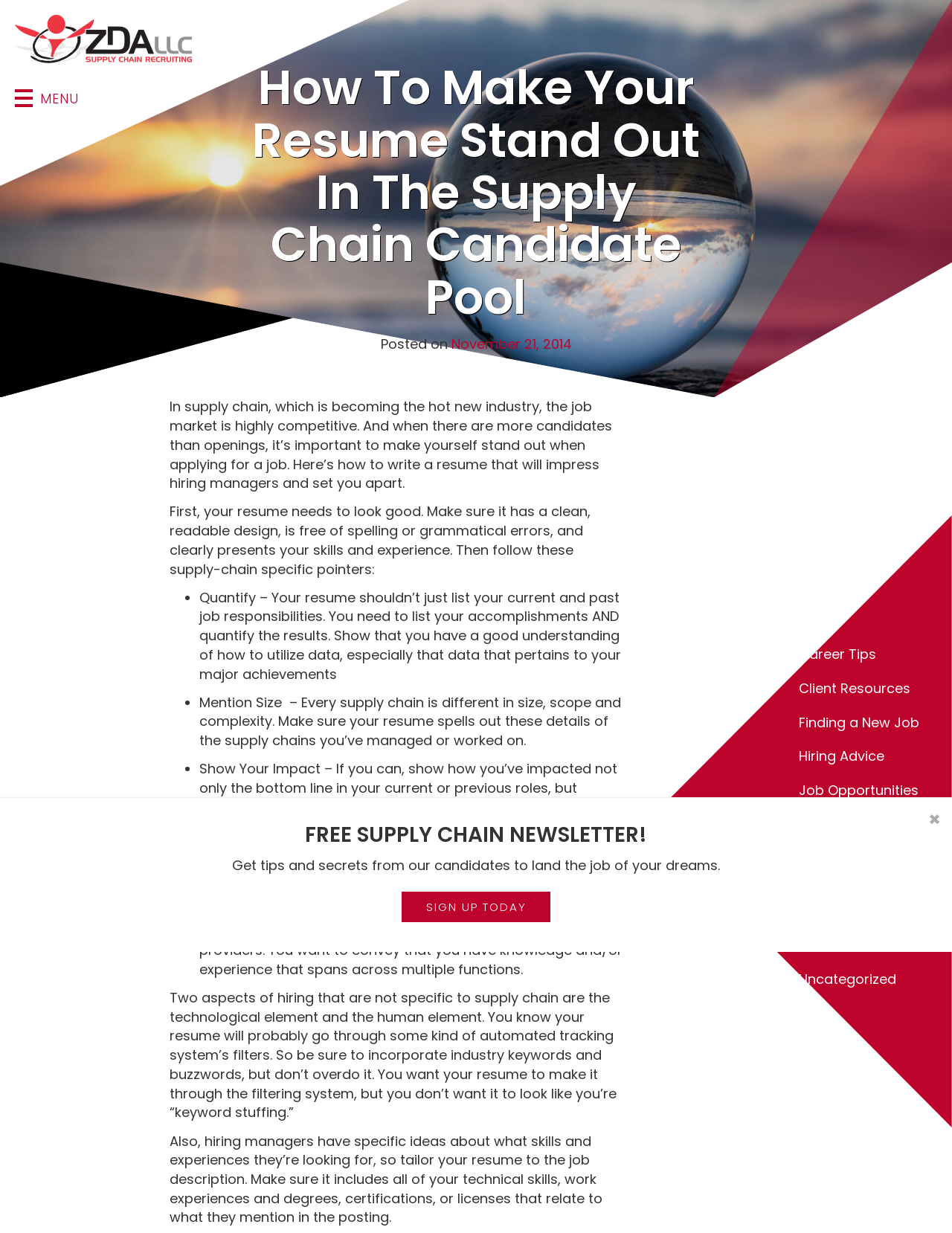Given the webpage screenshot, identify the bounding box of the UI element that matches this description: "Search for".

None